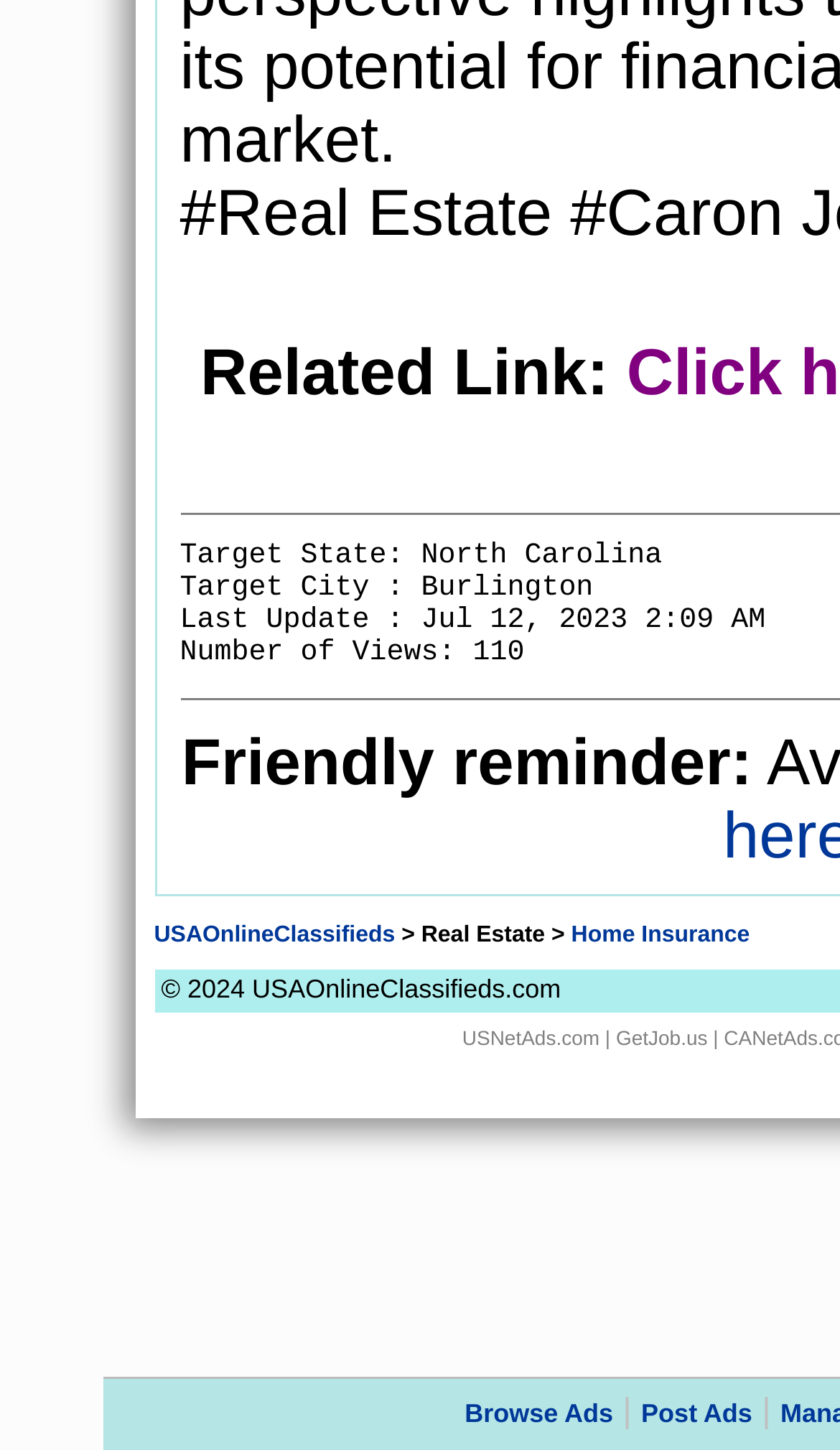Please answer the following query using a single word or phrase: 
What is the category of the link 'Home Insurance'?

Real Estate